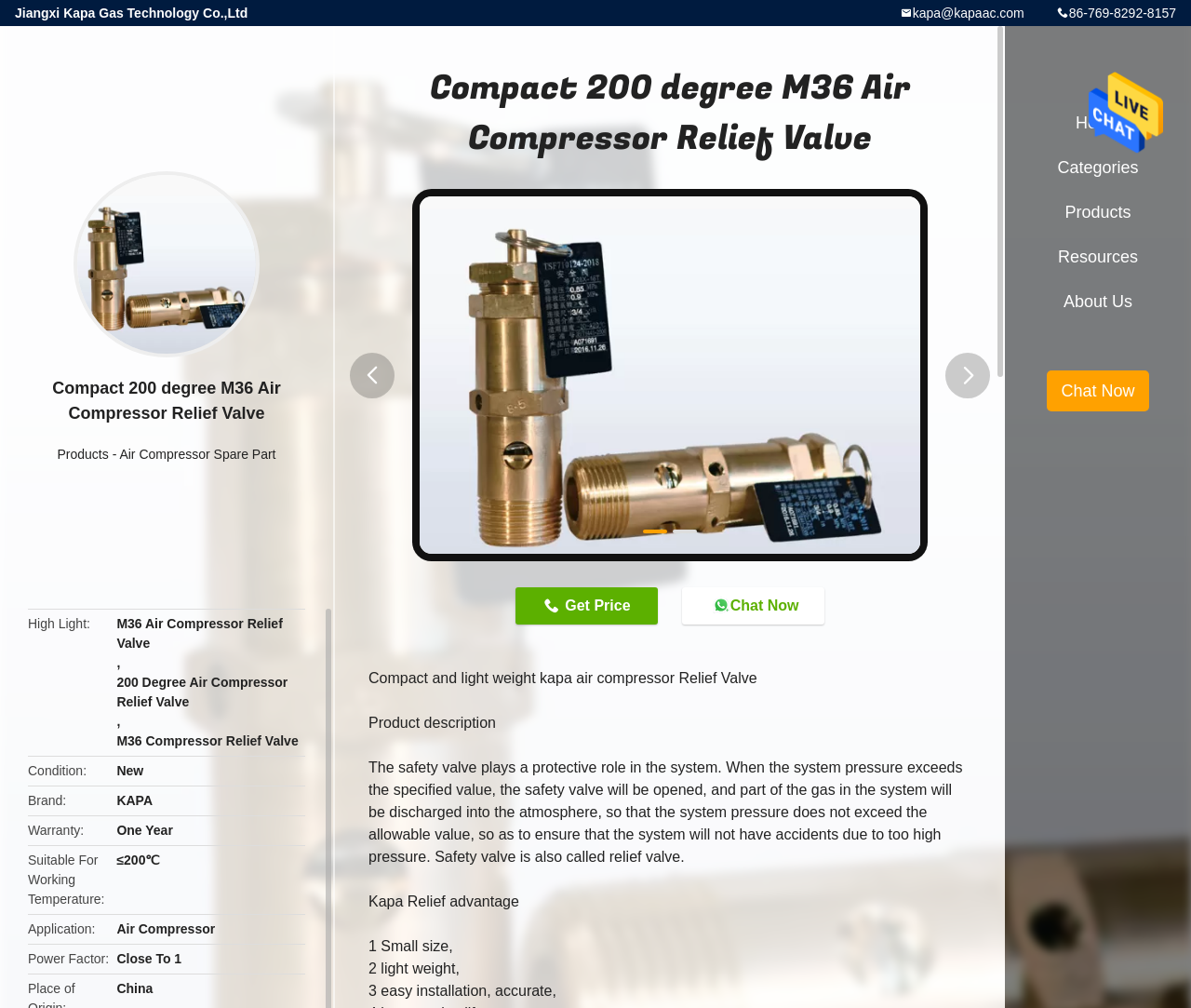Determine the bounding box coordinates of the target area to click to execute the following instruction: "Go to home page."

[0.852, 0.1, 0.992, 0.144]